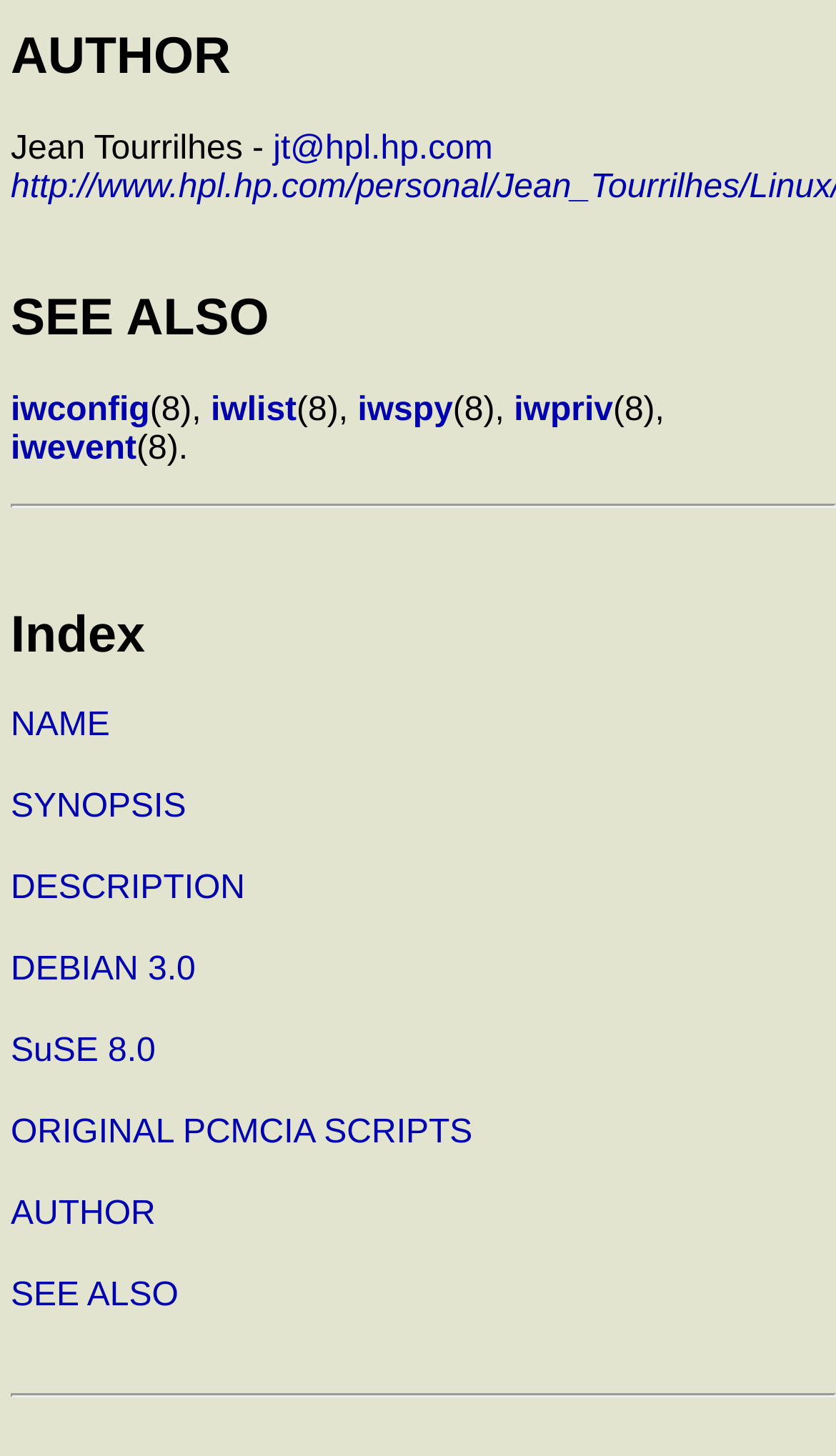Please give a short response to the question using one word or a phrase:
How many horizontal separators are on this webpage?

2